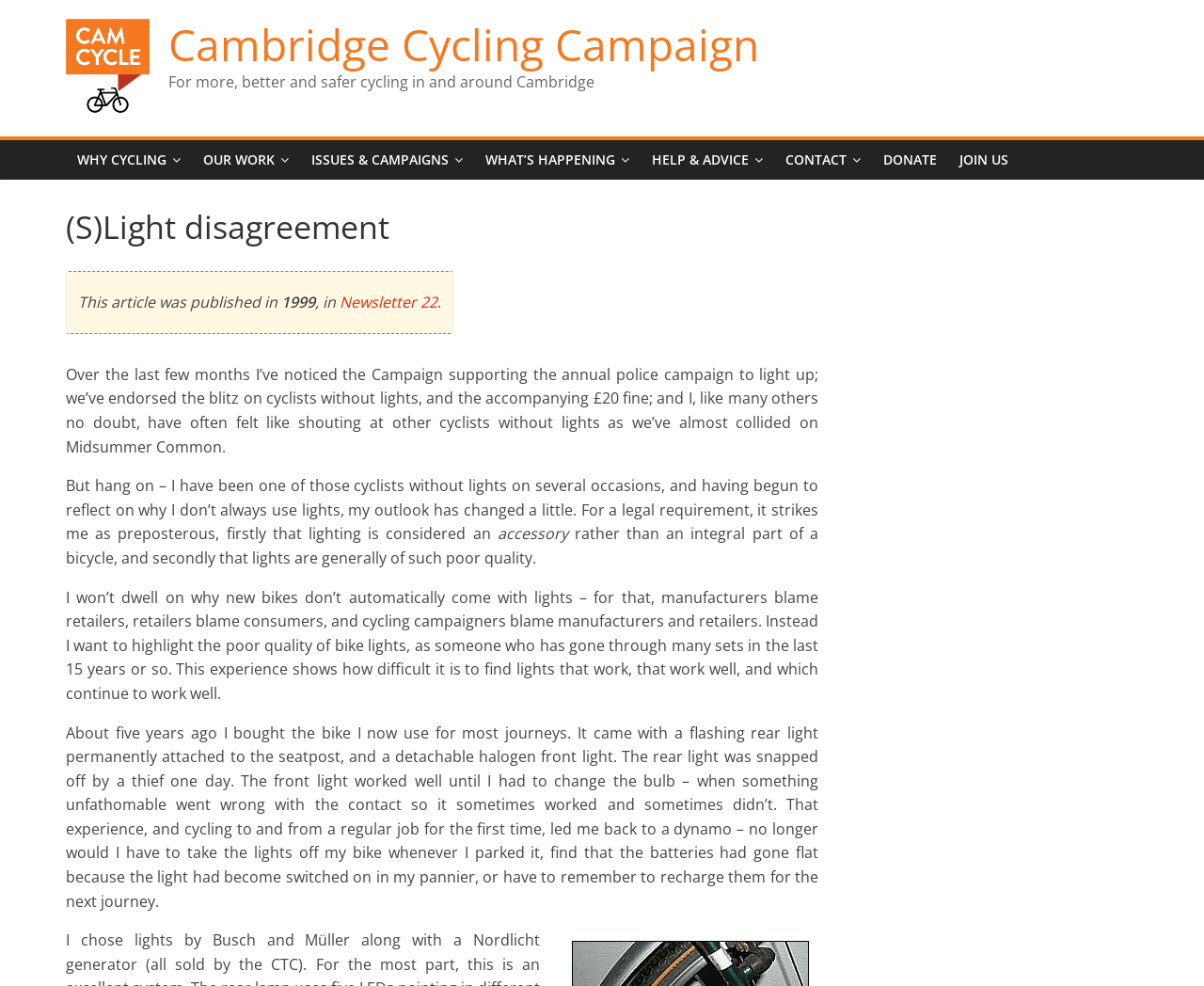Answer the question below using just one word or a short phrase: 
What is the name of the campaign?

Cambridge Cycling Campaign